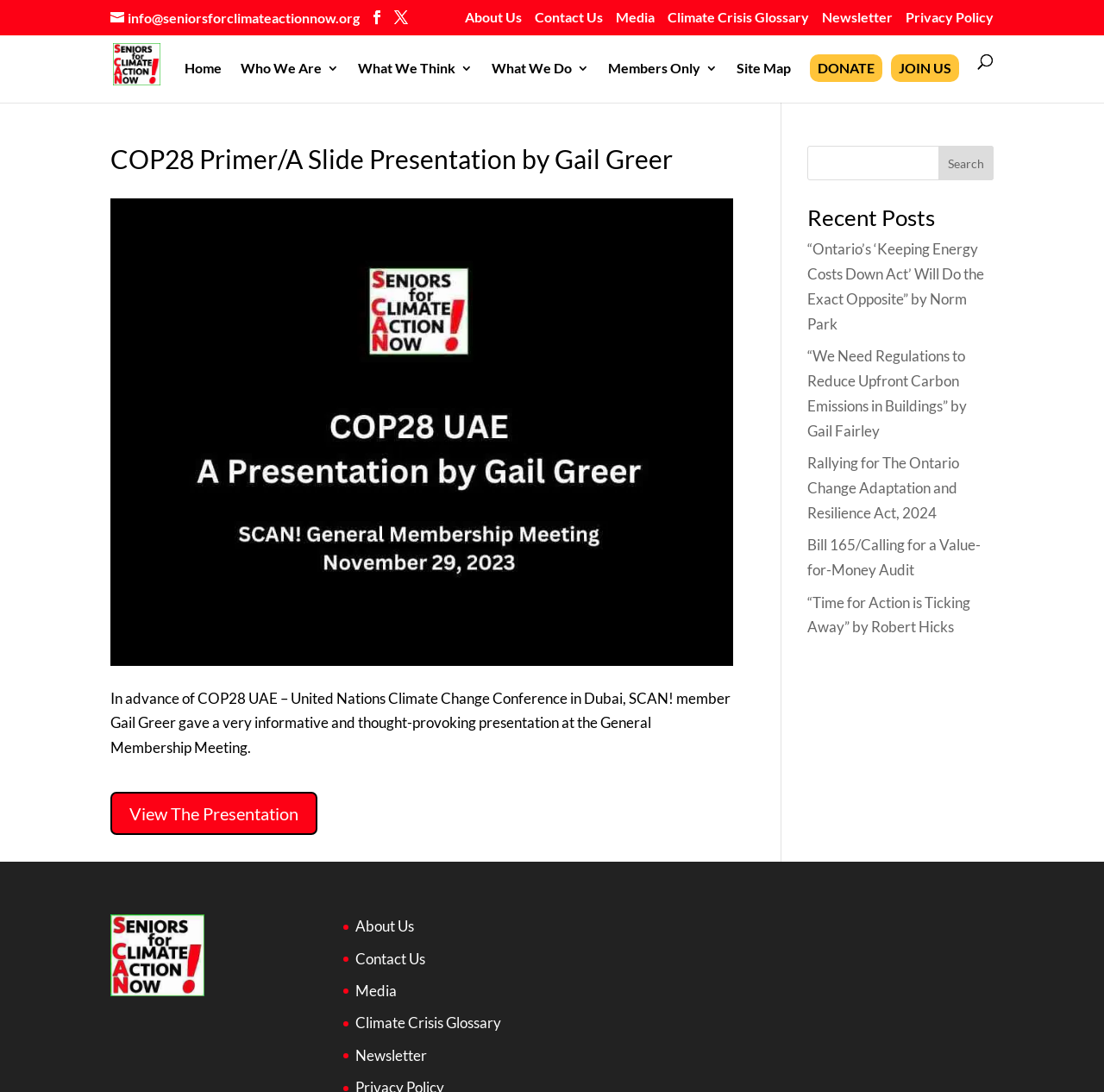What is the topic of Gail Greer's presentation?
Provide a detailed answer to the question using information from the image.

I found the answer by looking at the heading 'COP28 Primer/A Slide Presentation by Gail Greer' on the webpage. This heading is likely the title of the presentation, and 'COP28 Primer' is the topic of the presentation.